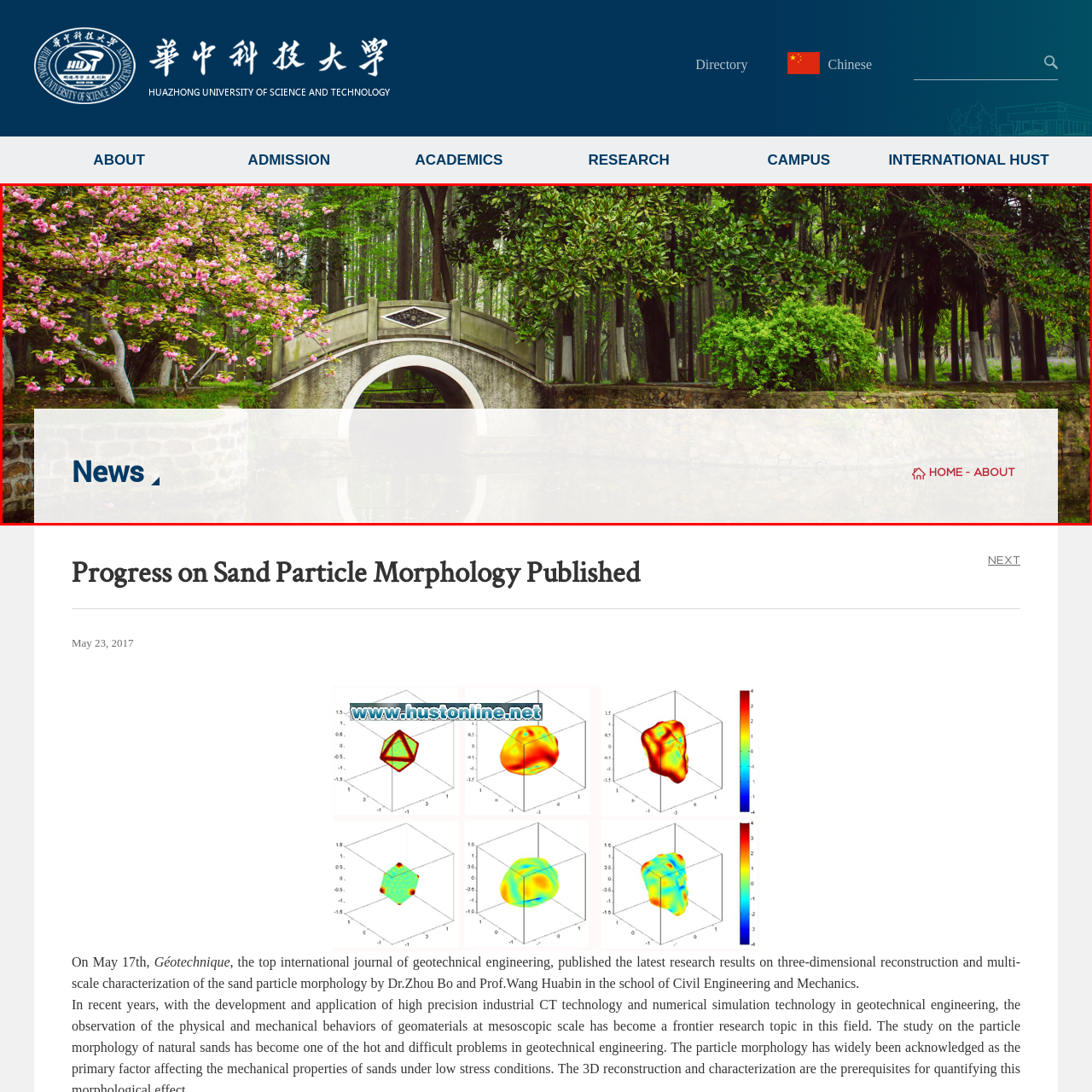What is the purpose of the links 'HOME' and 'ABOUT'?
Pay attention to the segment of the image within the red bounding box and offer a detailed answer to the question.

The presence of links 'HOME' and 'ABOUT' suggests that they are meant to facilitate navigation for visitors, allowing them to easily access different sections of the website.